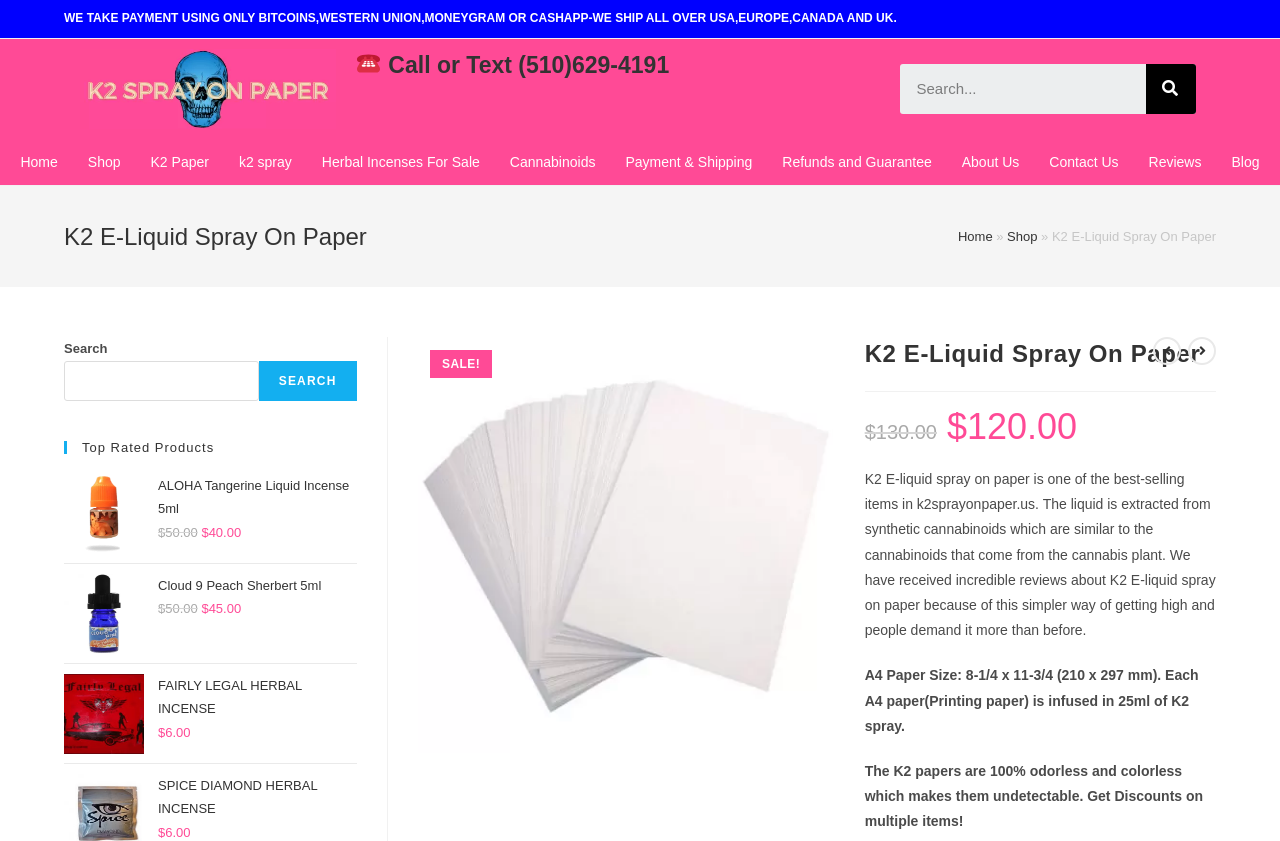What is the phone number to call or text?
From the details in the image, answer the question comprehensively.

The phone number to call or text is mentioned in the heading element, which contains a phone icon and the text '(510)629-4191'.